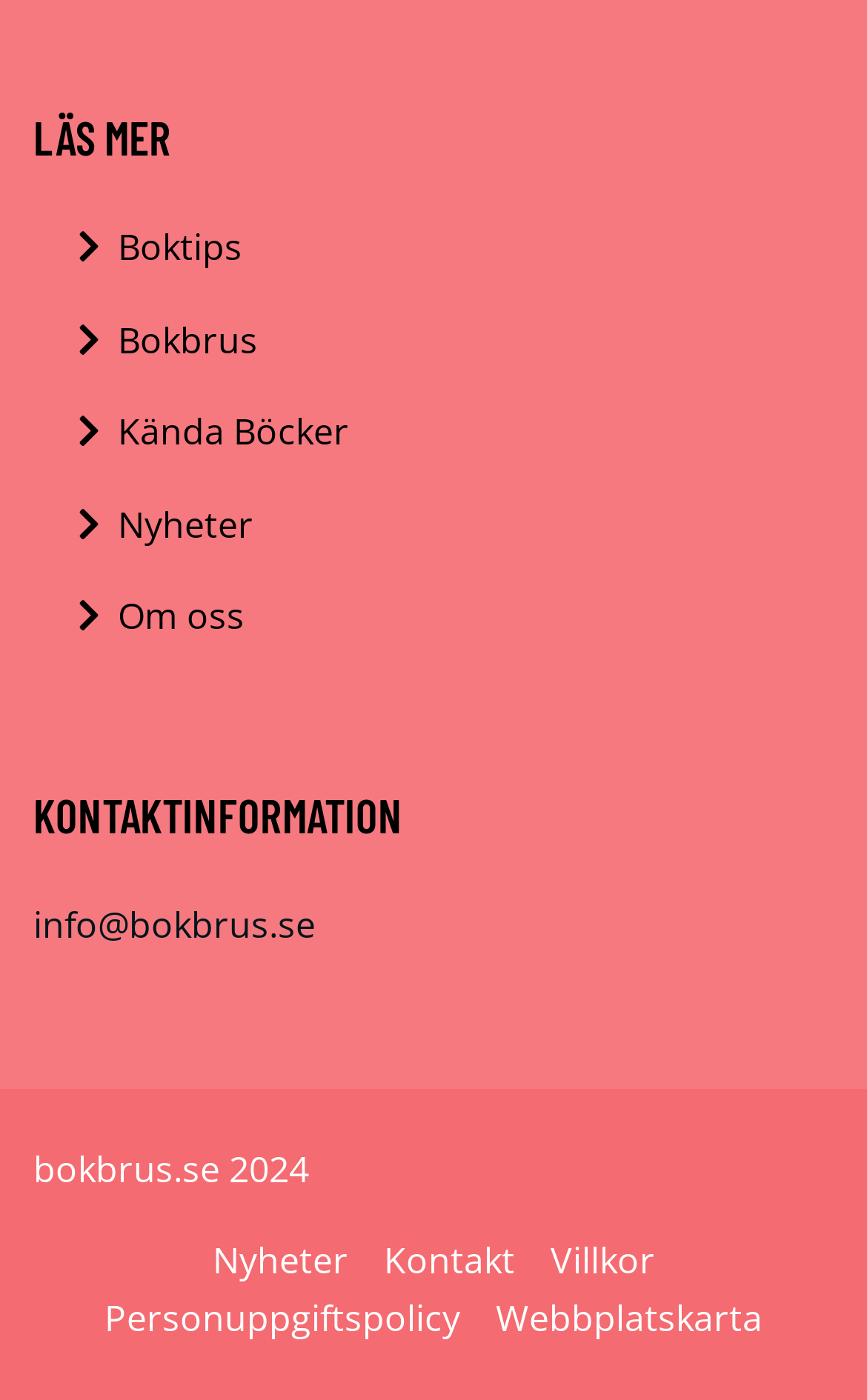Calculate the bounding box coordinates of the UI element given the description: "Boktips".

[0.136, 0.157, 0.279, 0.198]